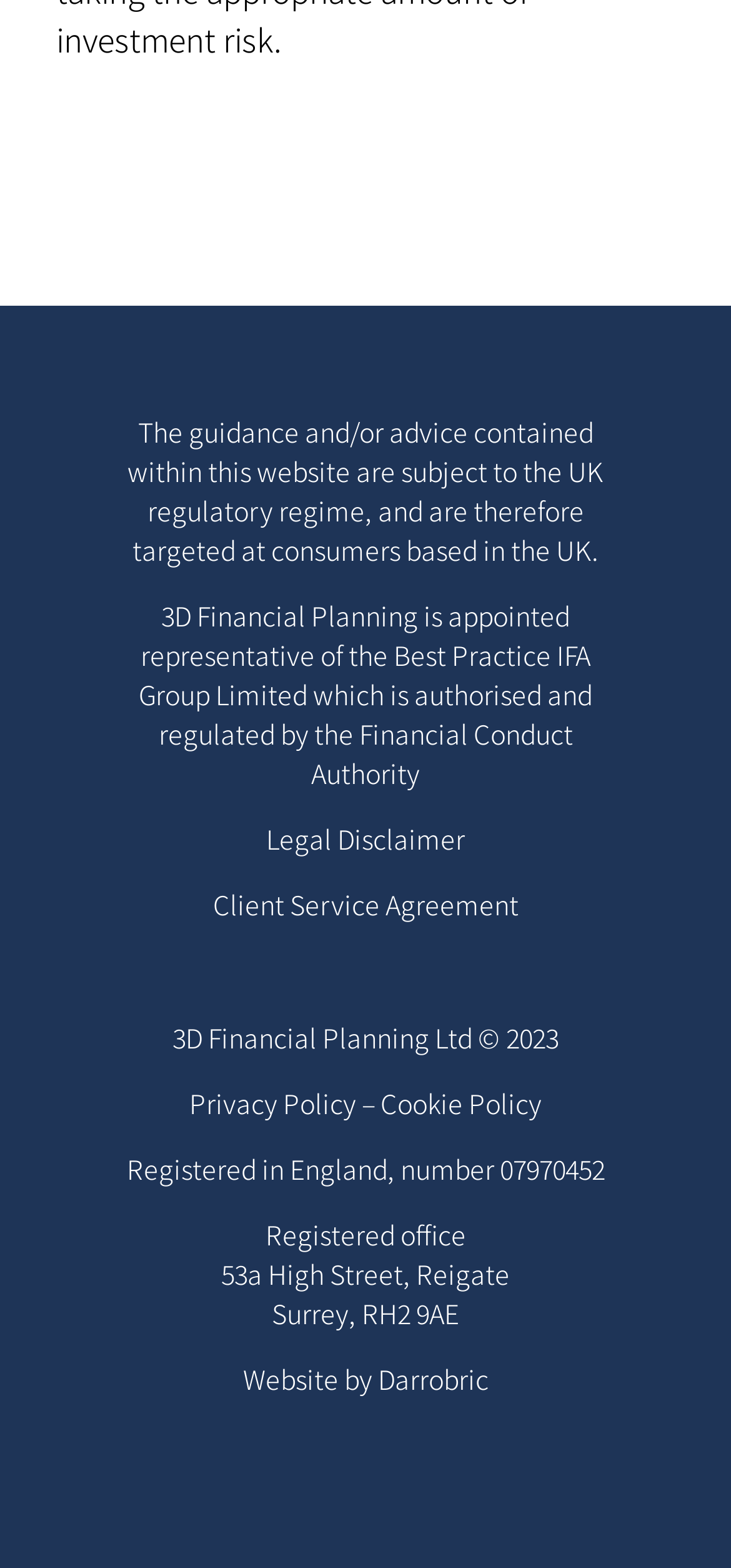Identify the bounding box of the UI element described as follows: "Client Service Agreement". Provide the coordinates as four float numbers in the range of 0 to 1 [left, top, right, bottom].

[0.291, 0.565, 0.709, 0.589]